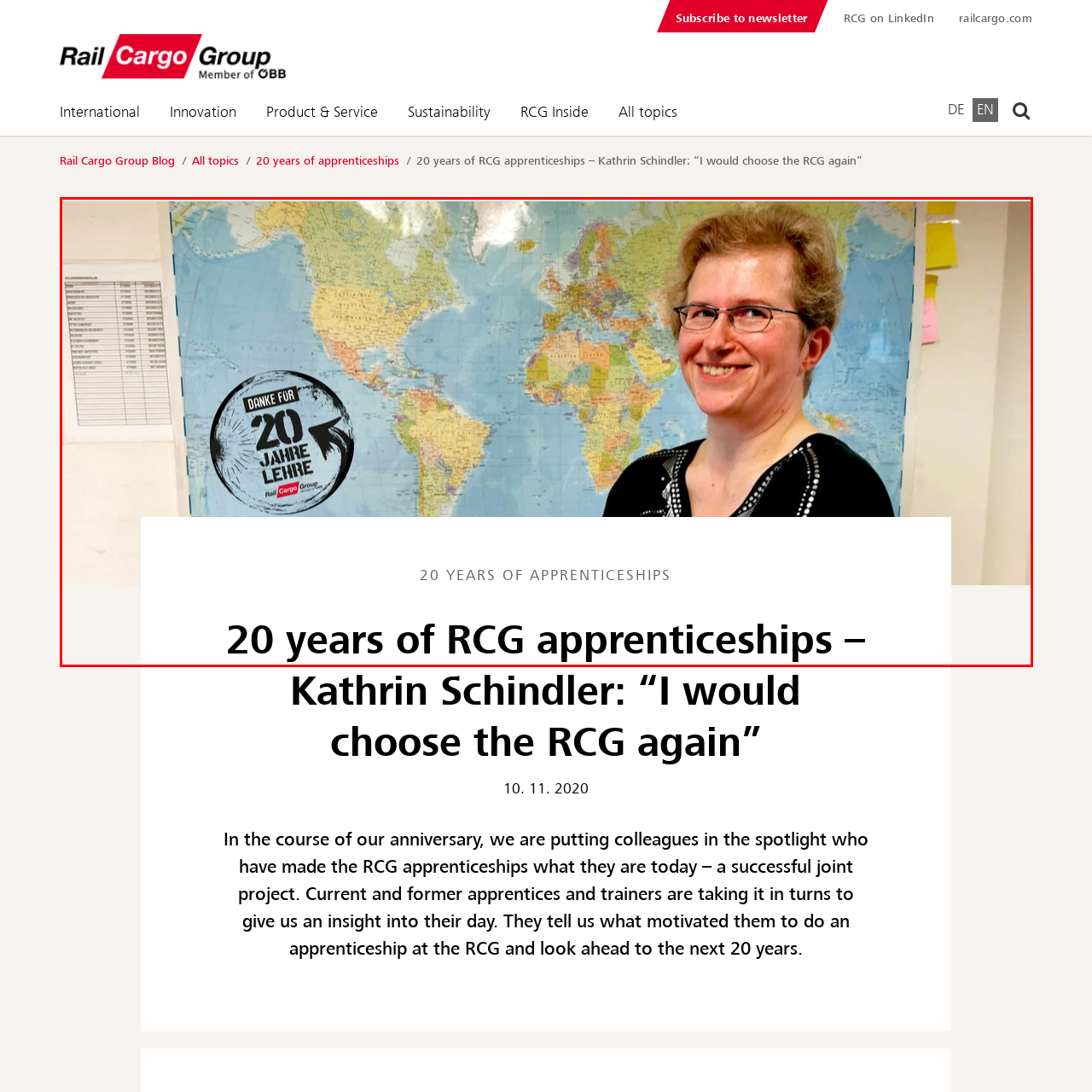What is the woman wearing?
Focus on the red bounded area in the image and respond to the question with a concise word or phrase.

Glasses